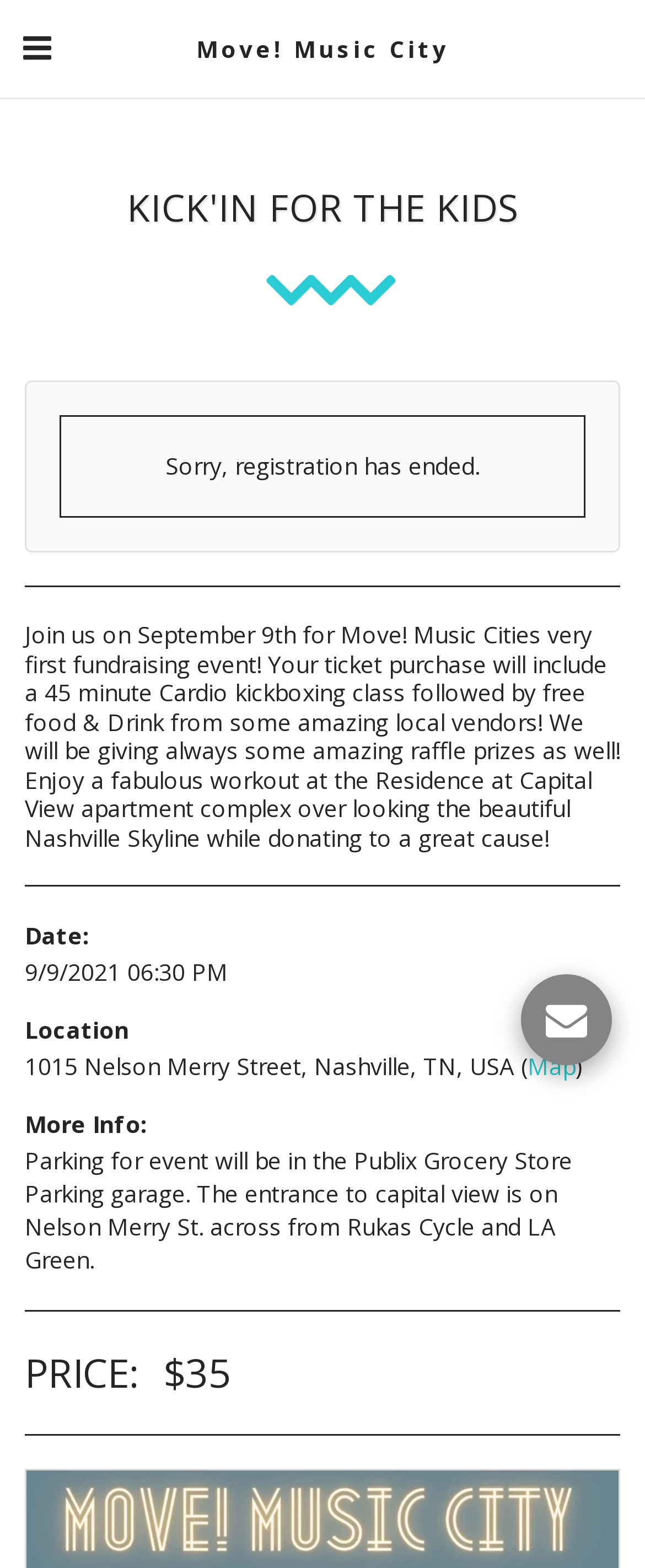Identify the bounding box coordinates for the UI element described as follows: Move! Music City. Use the format (top-left x, top-left y, bottom-right x, bottom-right y) and ensure all values are floating point numbers between 0 and 1.

[0.265, 0.0, 0.735, 0.062]